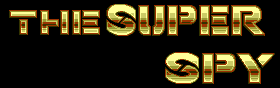Provide a thorough description of the contents of the image.

The image features the title screen of the video game "The Super Spy," presented in a distinctive, stylized font. The words "THE SUPER SPY" are designed with a metallic gold finish against a contrasting black background, creating a bold and eye-catching visual. This iconic title encapsulates the essence of the game as a classic action-packed experience from the early SNK arcade era, characterized by its first-person shooting and fighting mechanics. The vibrant graphics aim to evoke a sense of nostalgia, appealing to both long-time fans and newcomers curious about retro gaming history.